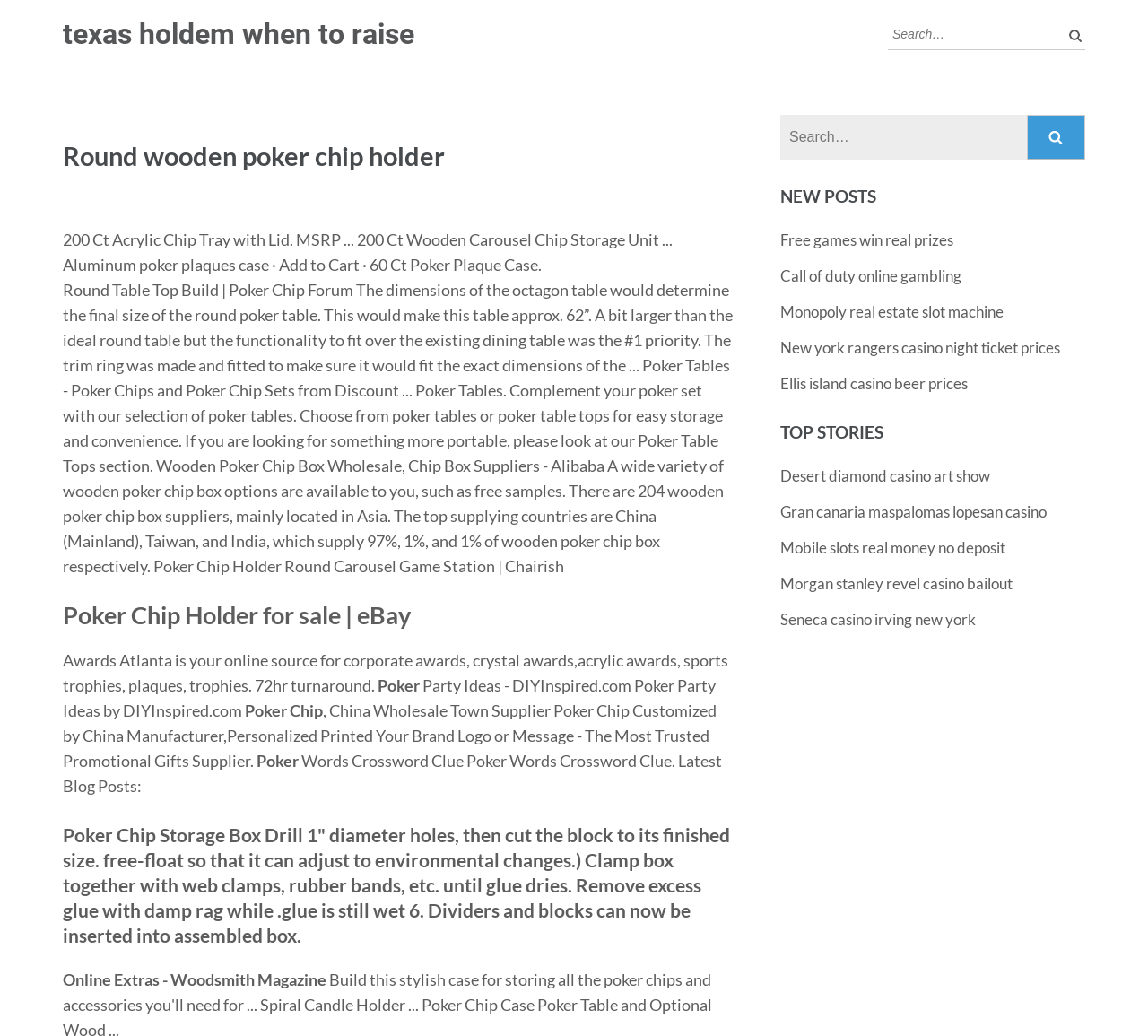What is the purpose of the search box?
Examine the screenshot and reply with a single word or phrase.

To search for poker-related content